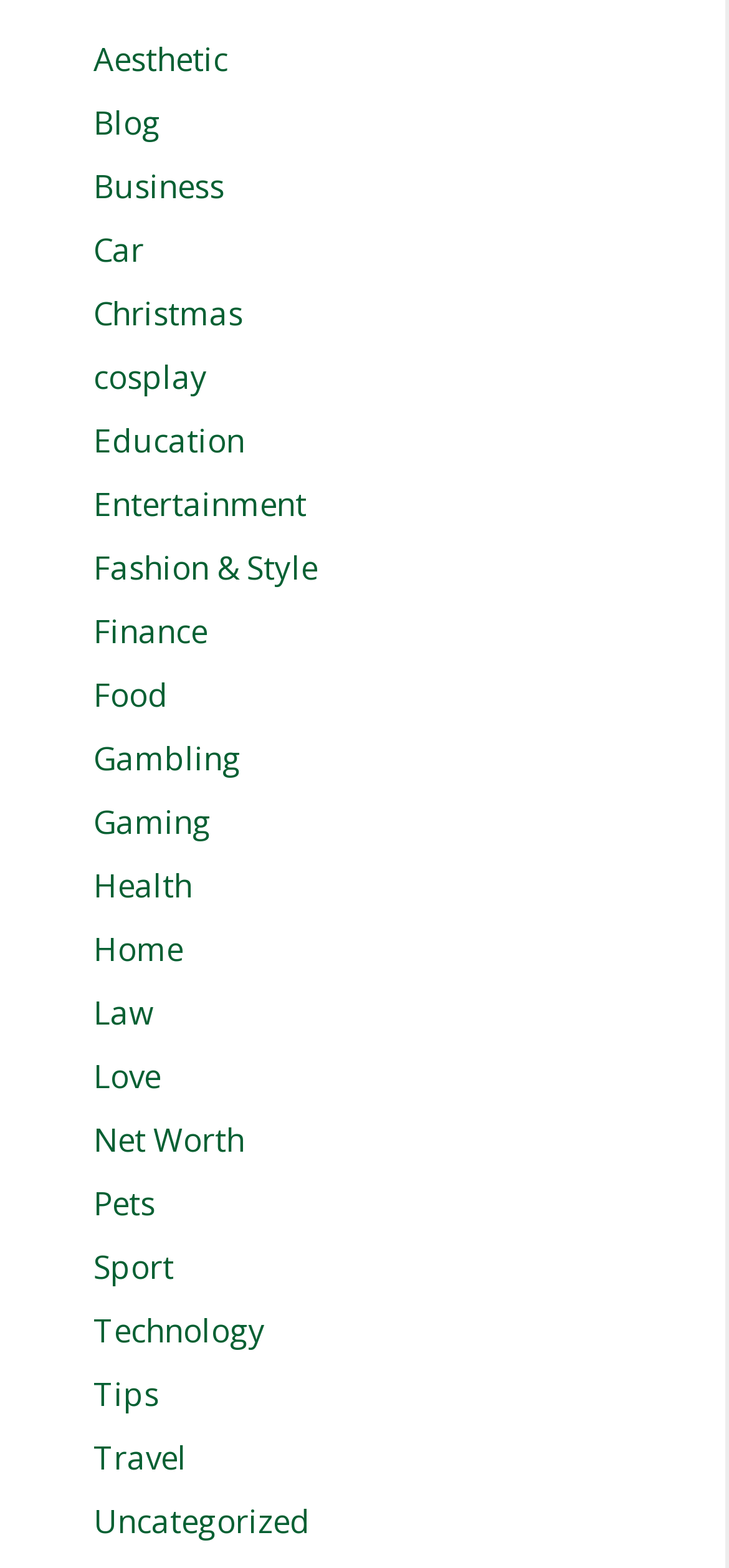Find the bounding box coordinates of the clickable element required to execute the following instruction: "Explore Technology". Provide the coordinates as four float numbers between 0 and 1, i.e., [left, top, right, bottom].

[0.128, 0.835, 0.364, 0.862]